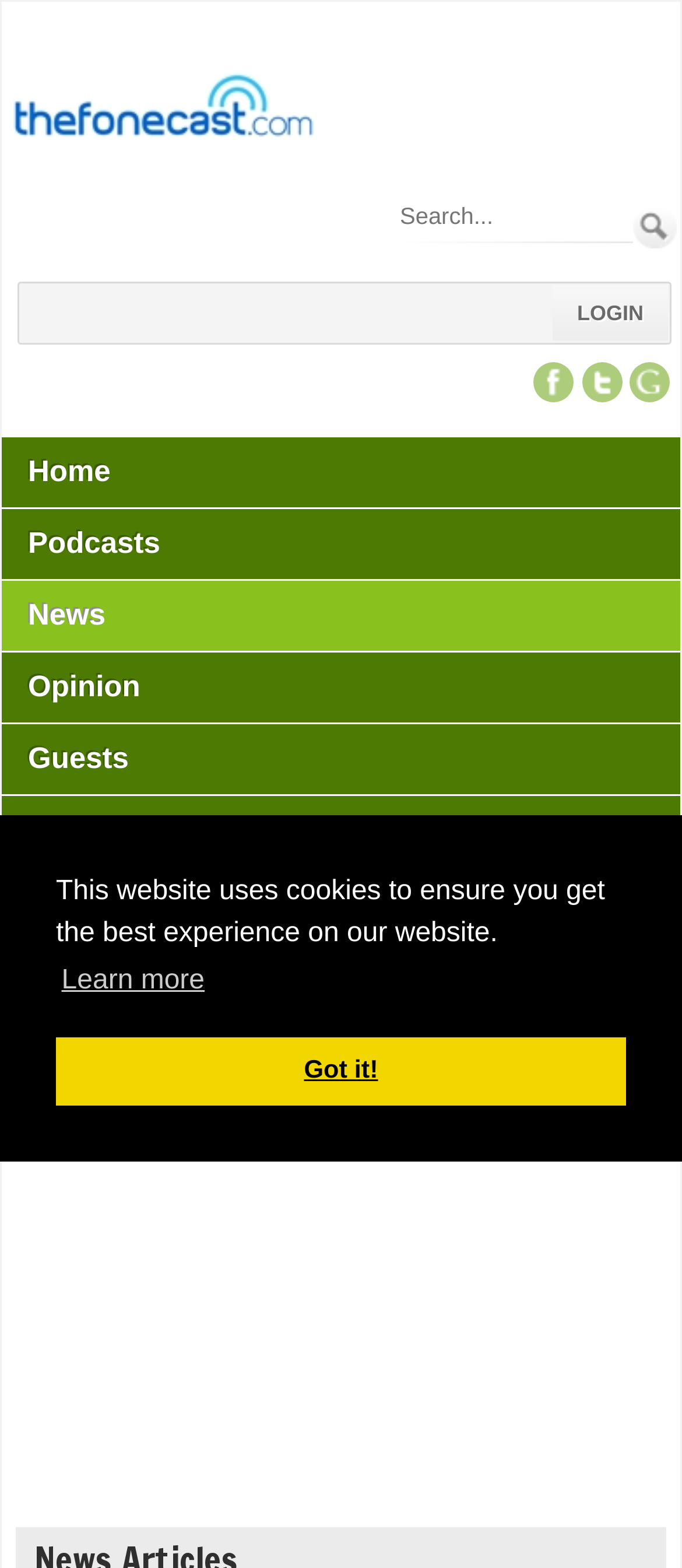Can you specify the bounding box coordinates of the area that needs to be clicked to fulfill the following instruction: "Go to the home page"?

[0.003, 0.278, 0.869, 0.323]